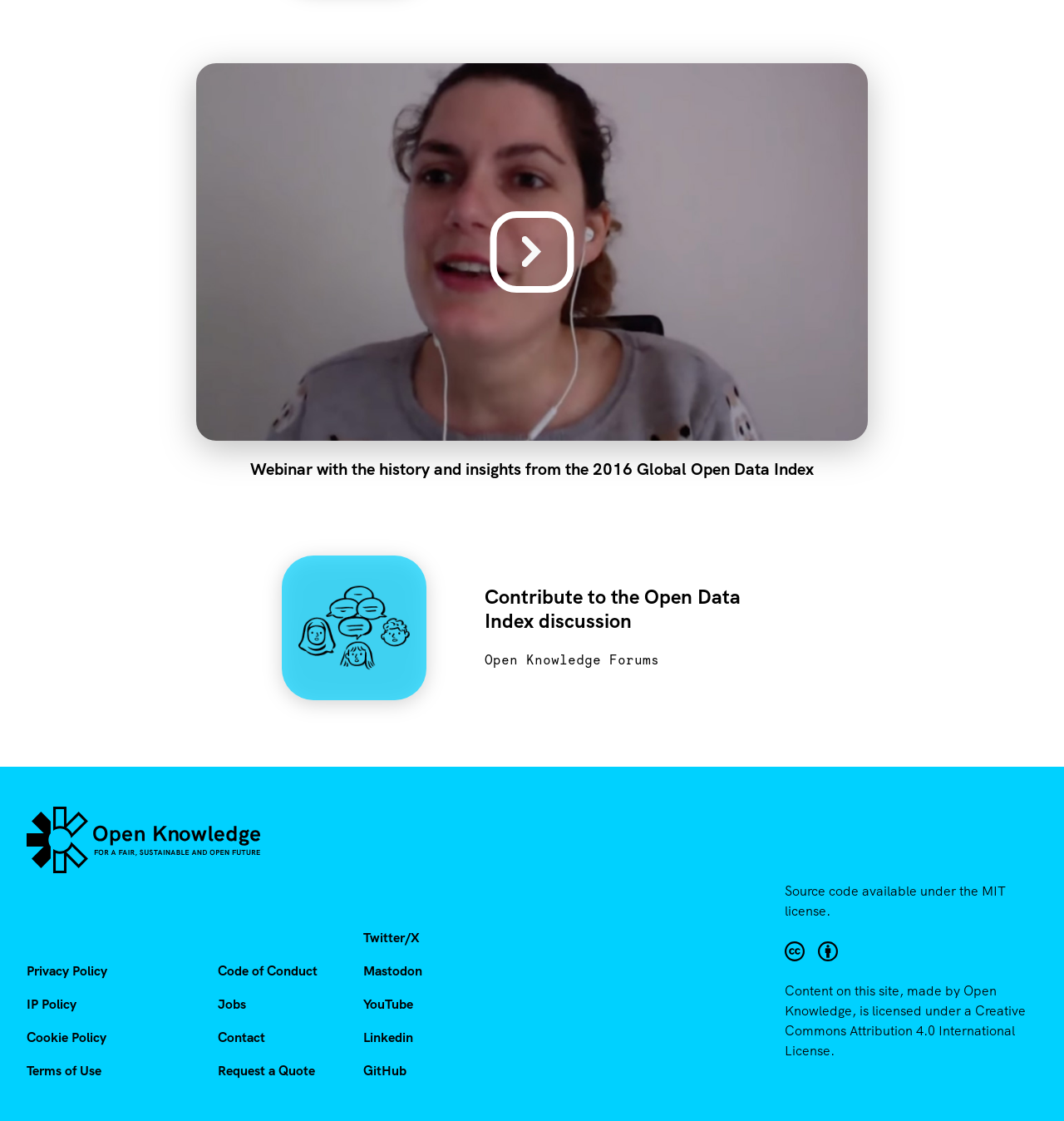Given the element description, predict the bounding box coordinates in the format (top-left x, top-left y, bottom-right x, bottom-right y), using floating point numbers between 0 and 1: Privacy Policy

[0.025, 0.858, 0.101, 0.874]